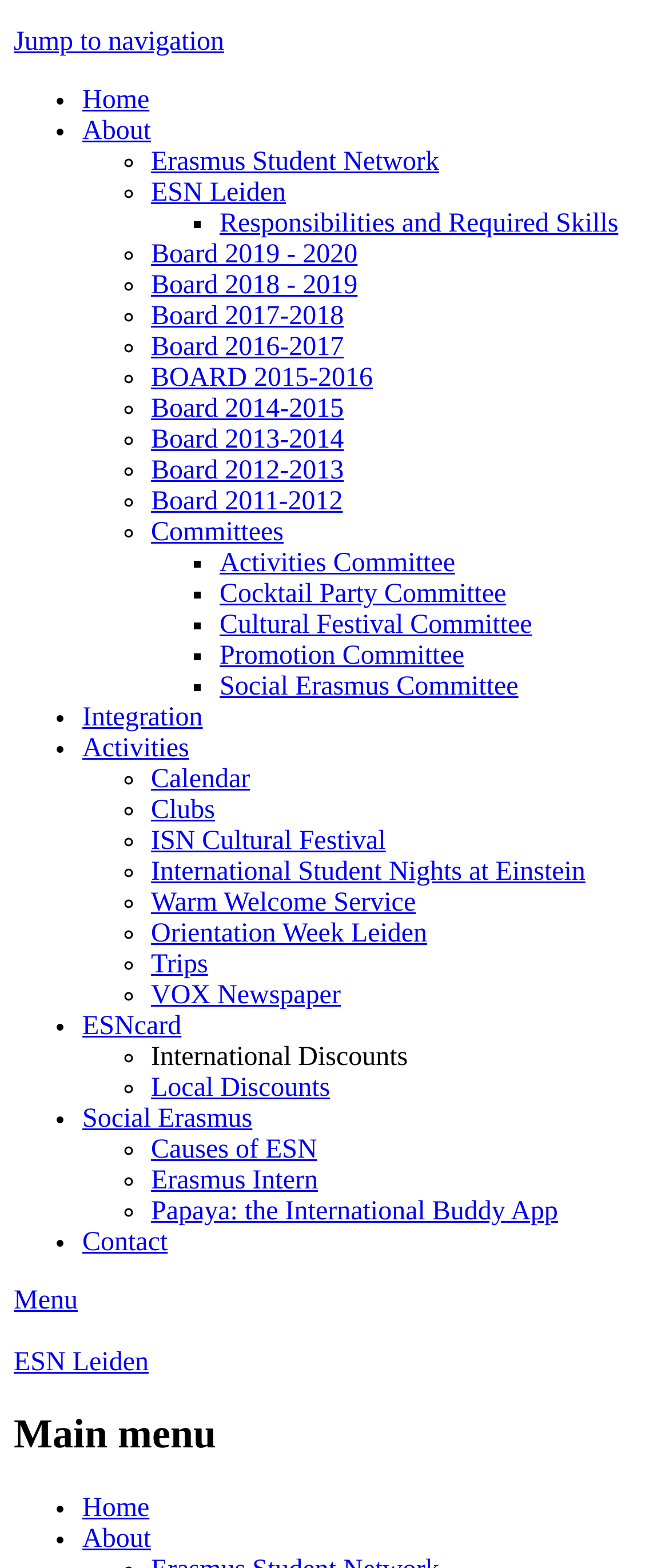Generate the title text from the webpage.

Warm Welcome Service